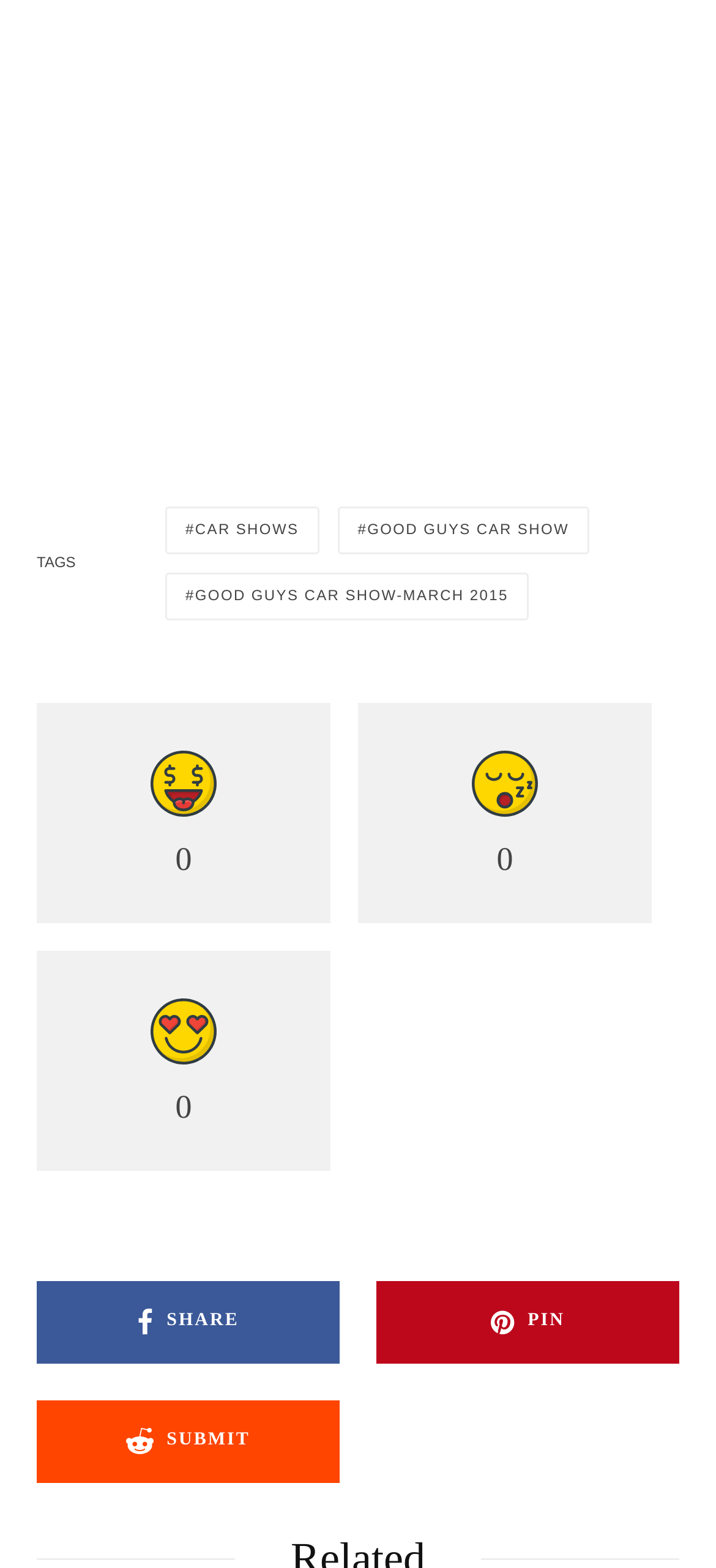How many social media buttons are there?
Please use the image to provide a one-word or short phrase answer.

2